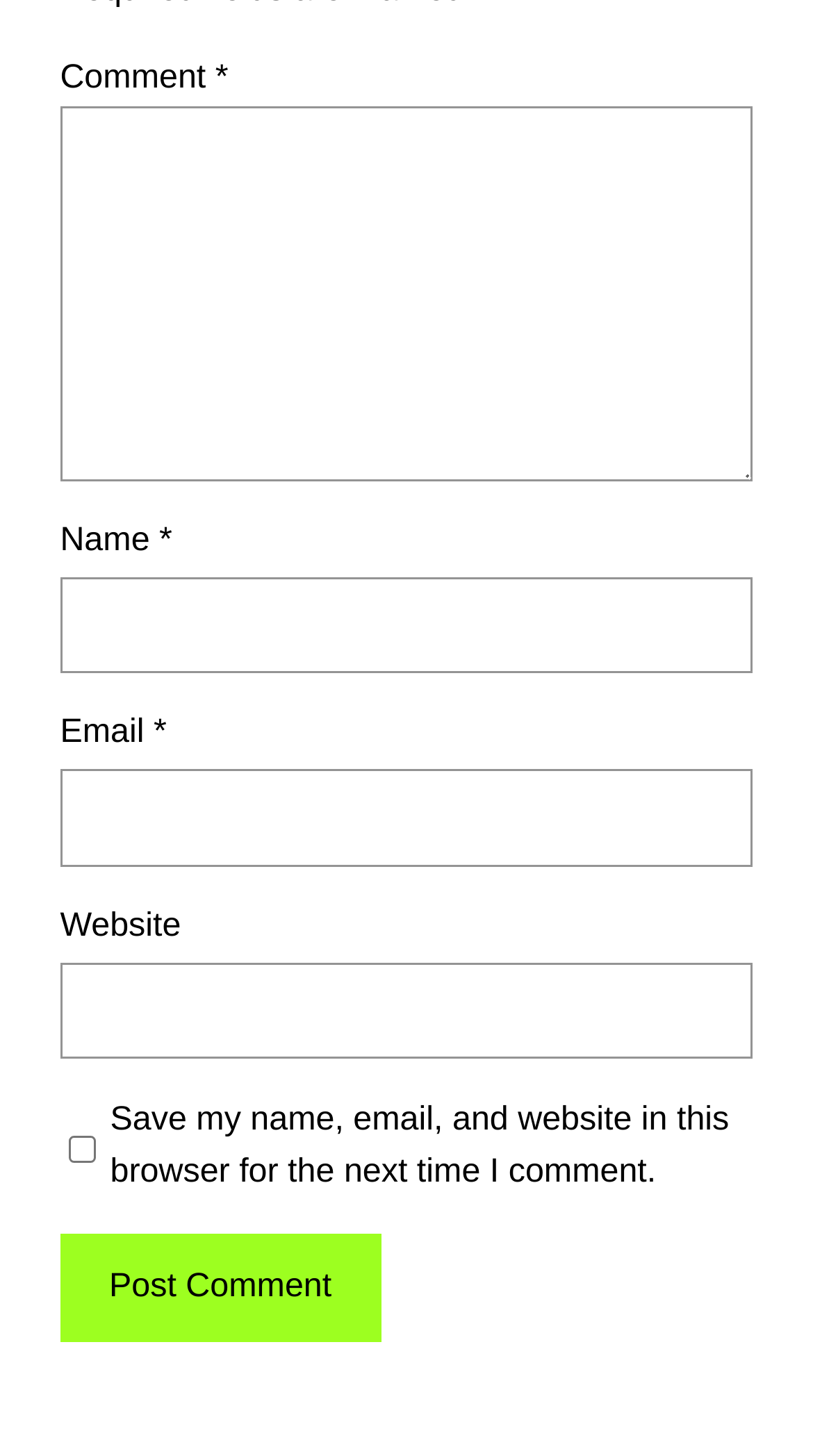Respond to the following question using a concise word or phrase: 
What is the label of the button?

Post Comment